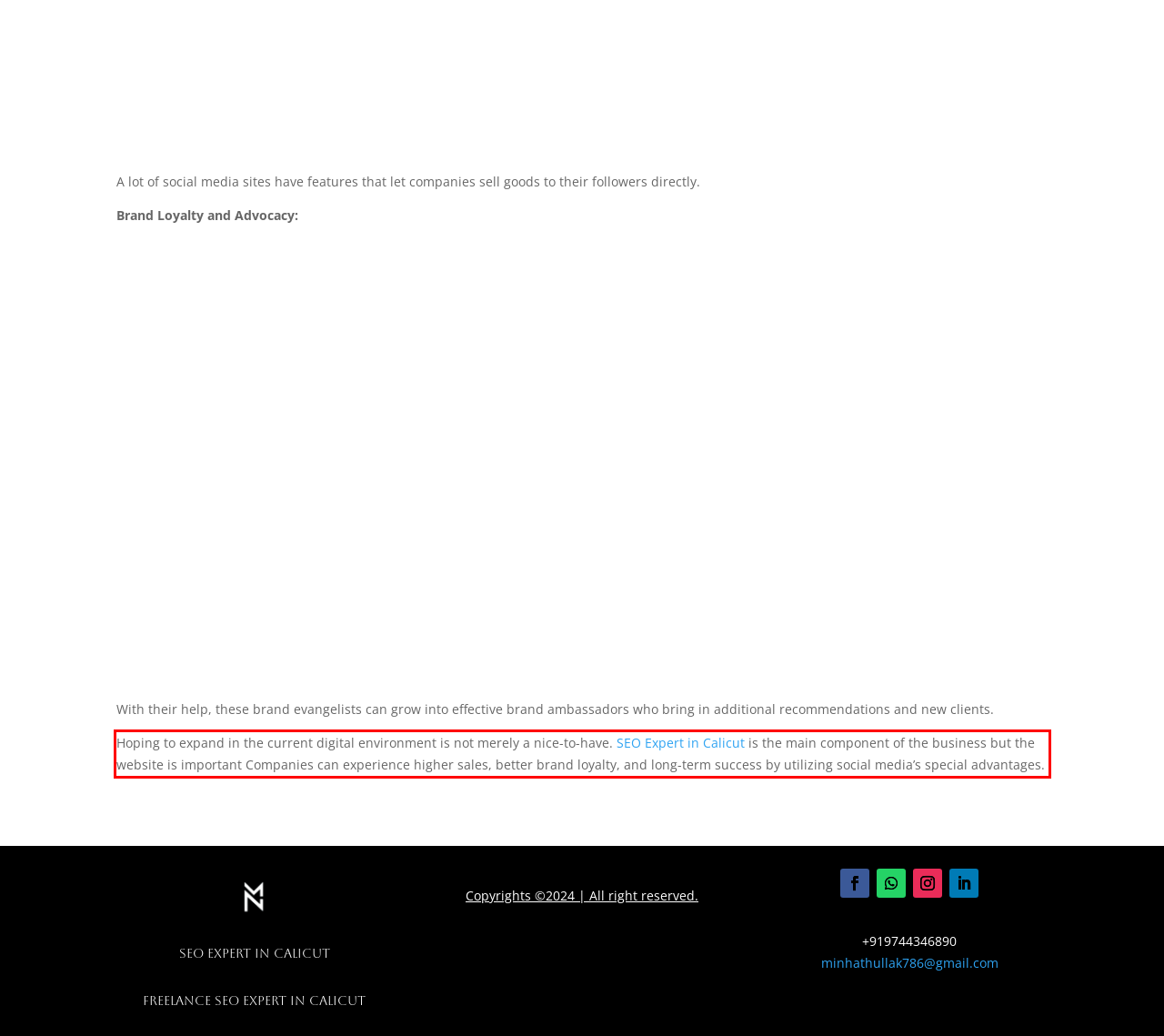Analyze the screenshot of the webpage and extract the text from the UI element that is inside the red bounding box.

Hoping to expand in the current digital environment is not merely a nice-to-have. SEO Expert in Calicut is the main component of the business but the website is important Companies can experience higher sales, better brand loyalty, and long-term success by utilizing social media’s special advantages.